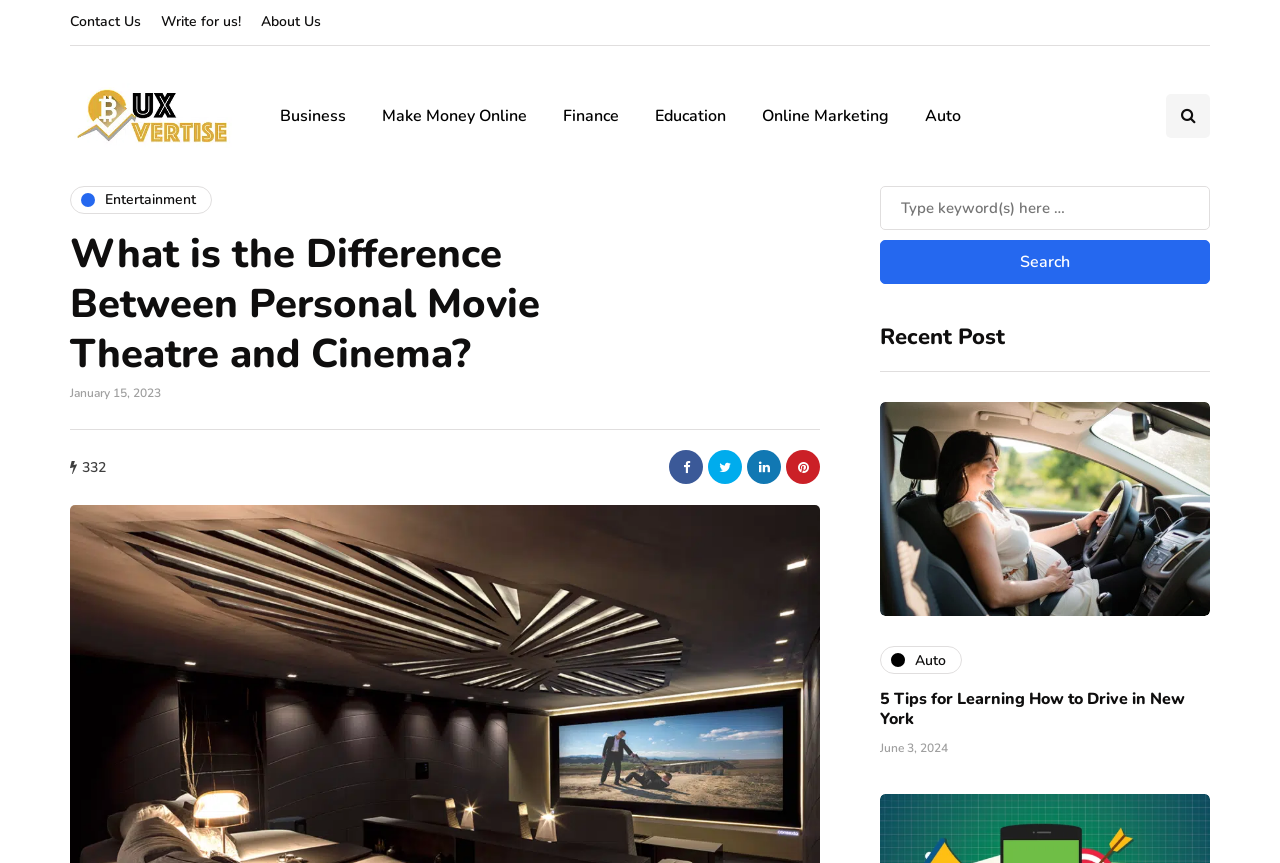What is the date of the article '5 Tips for Learning How to Drive in New York'?
Refer to the image and respond with a one-word or short-phrase answer.

June 3, 2024